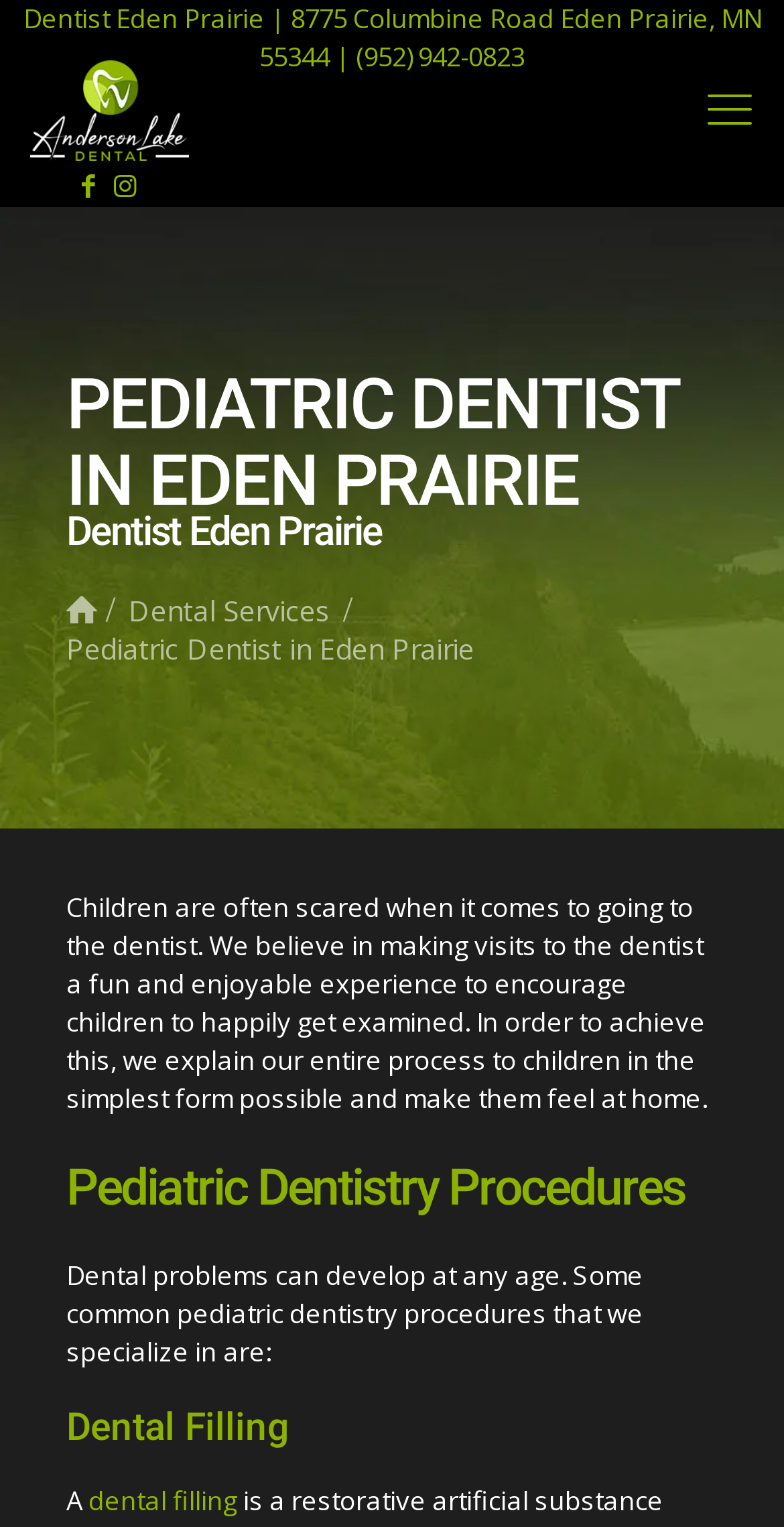Please look at the image and answer the question with a detailed explanation: What is the purpose of the dentist's visits?

I found this information by reading the static text element that says 'We believe in making visits to the dentist a fun and enjoyable experience to encourage children to happily get examined.' which is located in the middle of the page.